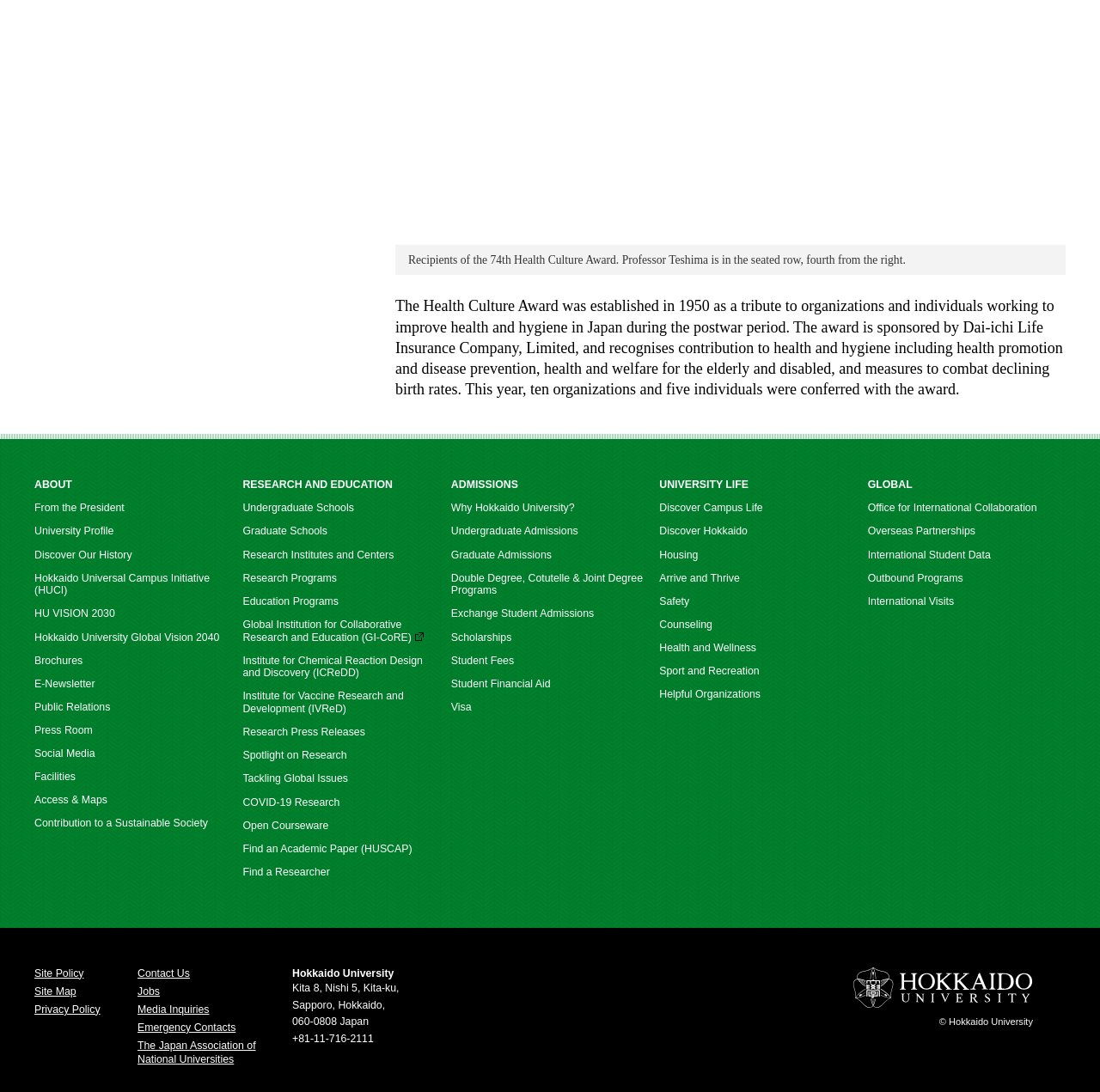Please identify the bounding box coordinates of the region to click in order to complete the task: "Visit the University Profile page". The coordinates must be four float numbers between 0 and 1, specified as [left, top, right, bottom].

[0.031, 0.481, 0.103, 0.492]